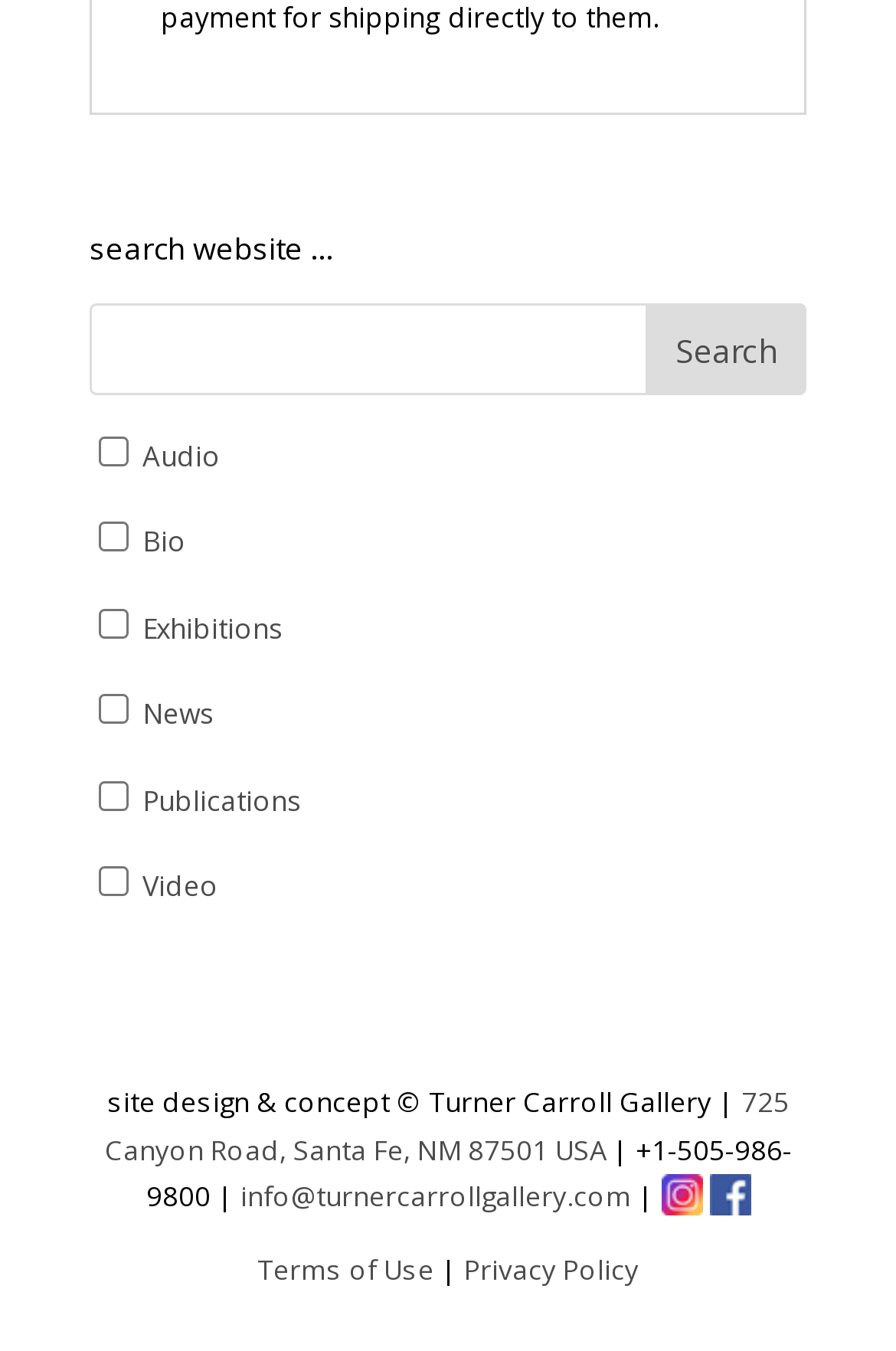What is the search button's position?
Based on the image, provide your answer in one word or phrase.

bottom right